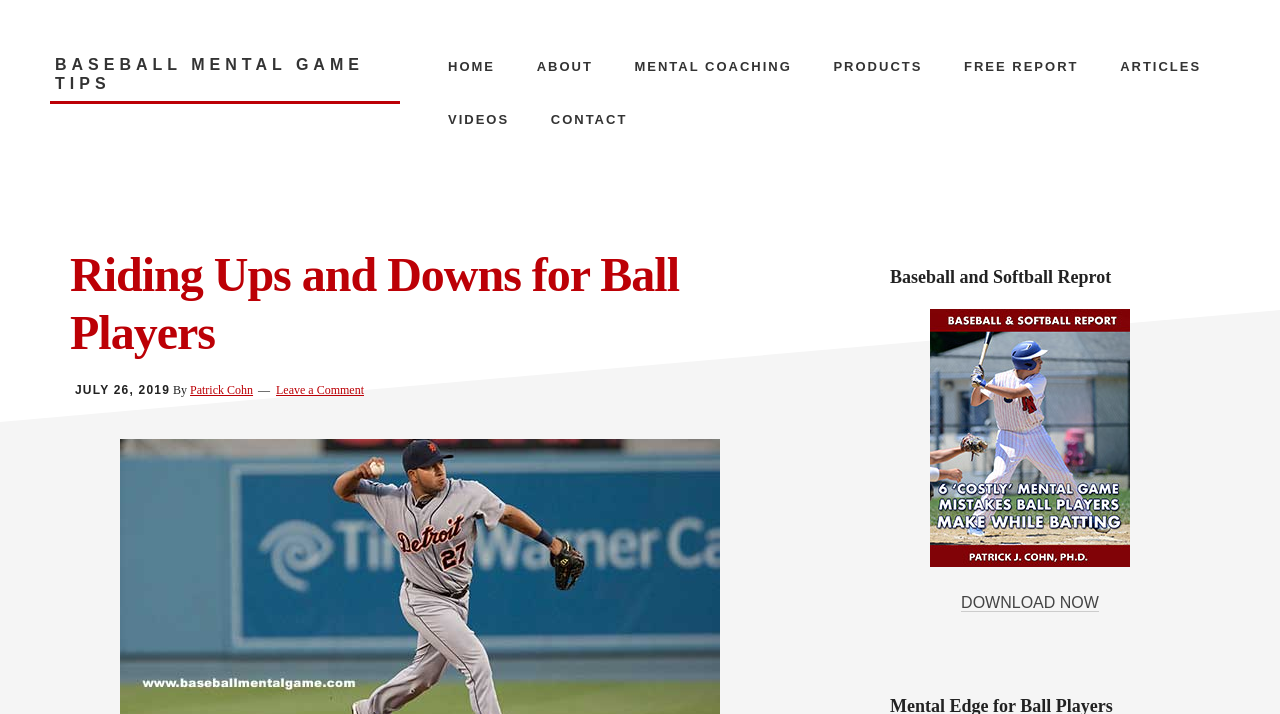Locate the bounding box coordinates of the element I should click to achieve the following instruction: "Leave a comment on the article".

[0.216, 0.537, 0.284, 0.556]